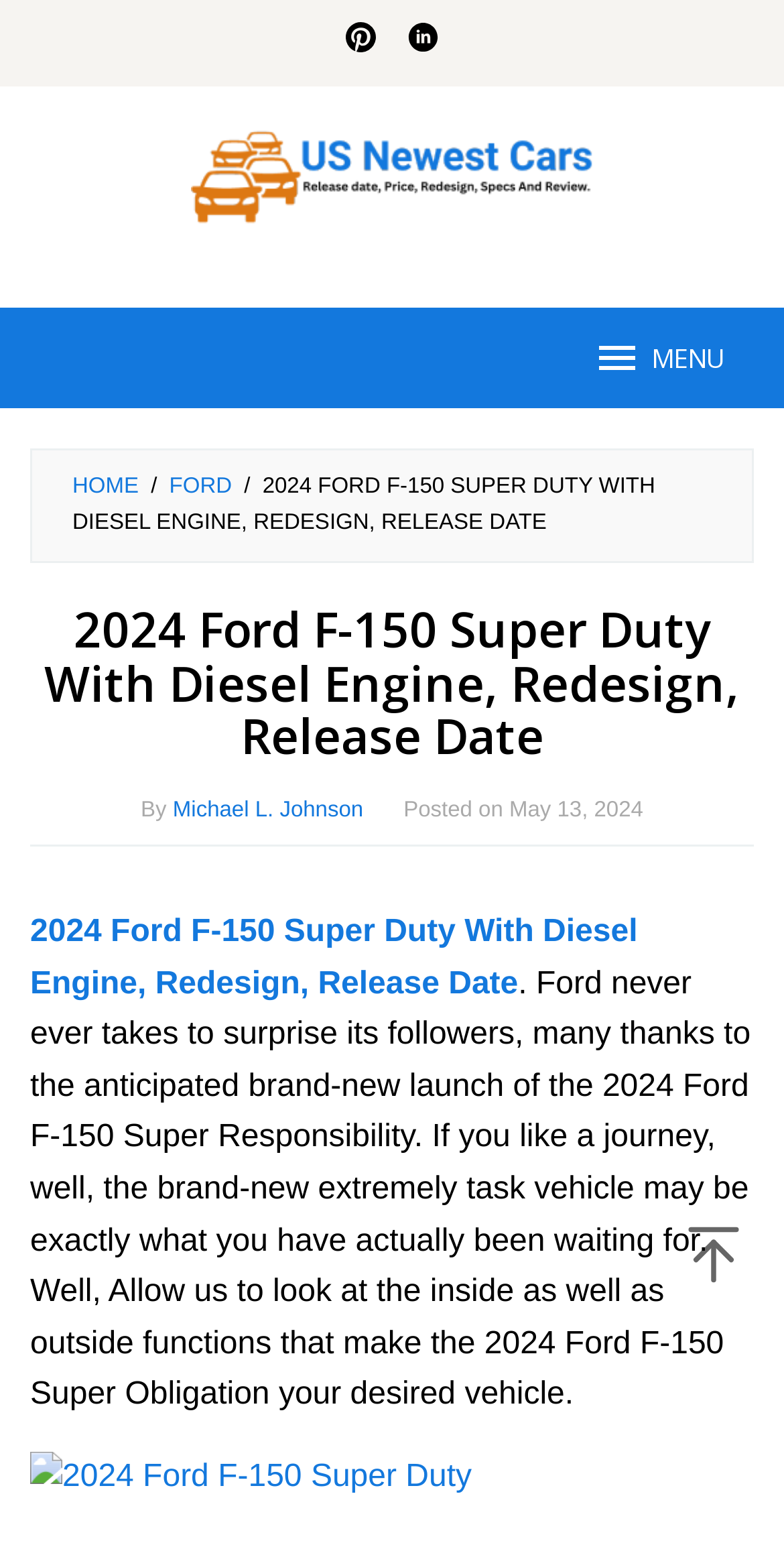Please provide a brief answer to the question using only one word or phrase: 
When was the article posted?

May 13, 2024